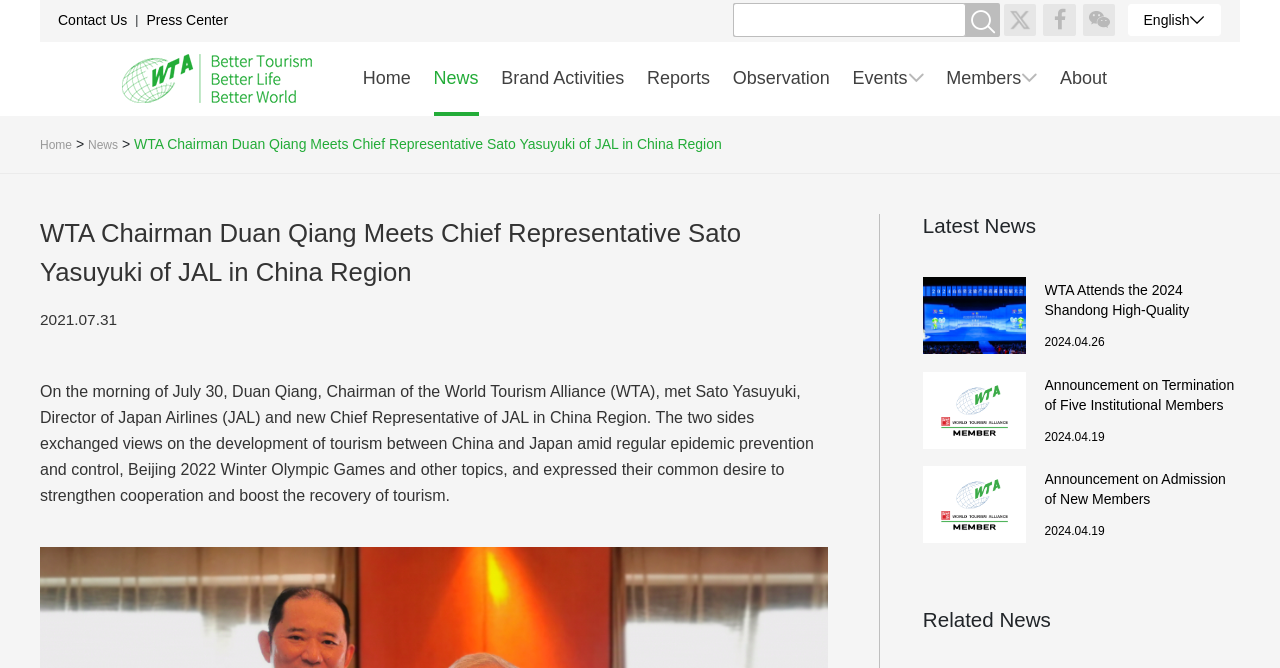Provide the bounding box coordinates of the HTML element this sentence describes: "parent_node: Home". The bounding box coordinates consist of four float numbers between 0 and 1, i.e., [left, top, right, bottom].

[0.095, 0.08, 0.243, 0.153]